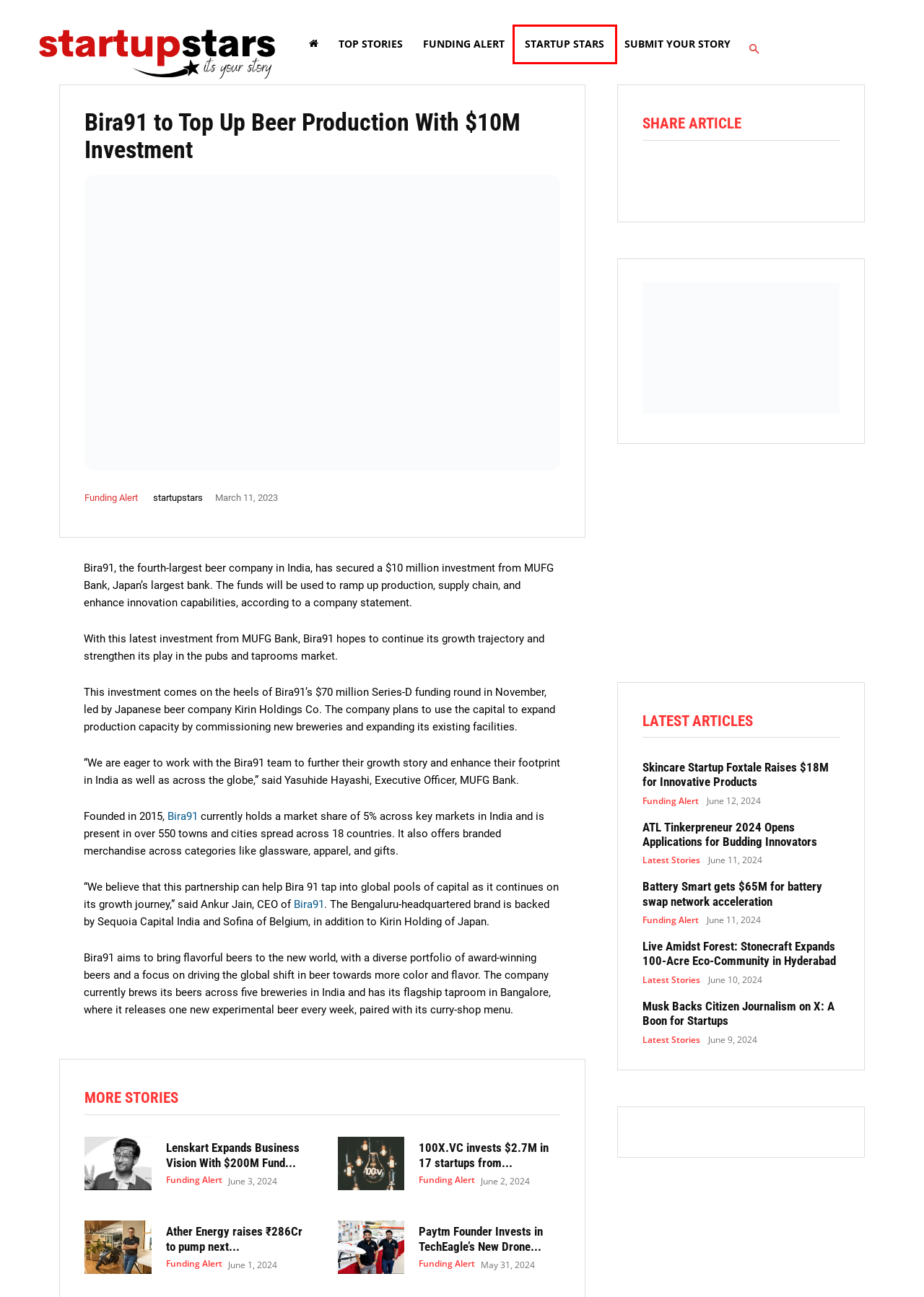A screenshot of a webpage is given with a red bounding box around a UI element. Choose the description that best matches the new webpage shown after clicking the element within the red bounding box. Here are the candidates:
A. Top Stories - startupstars.in
B. ATL Tinkerpreneur 2024 Opens Applications for Budding Innovators - startupstars.in
C. Skincare Startup Foxtale Raises $18M for Innovative Products - startupstars.in
D. Paytm Founder Invests in TechEagle's New Drone Delivery Model - startupstars.in
E. 100X.VC invests $2.7M in 17 startups from its 11th cohort - startupstars.in
F. Battery Smart gets $65M for battery swap network acceleration - startupstars.in
G. Submit Your Story - startupstars.in
H. Startupstars - startupstars.in

H